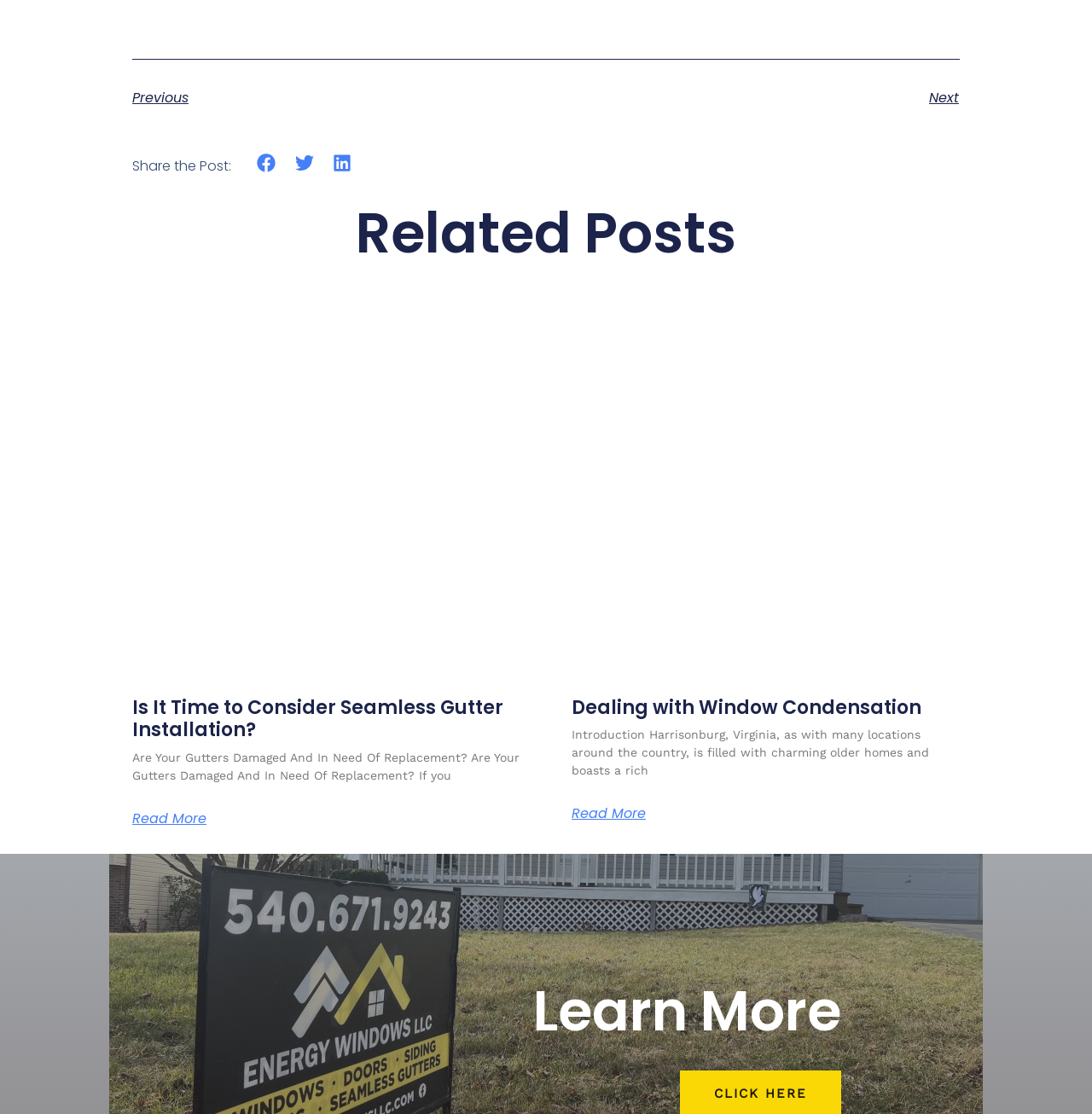Kindly respond to the following question with a single word or a brief phrase: 
What is the topic of the first related post?

Seamless Gutter Installation